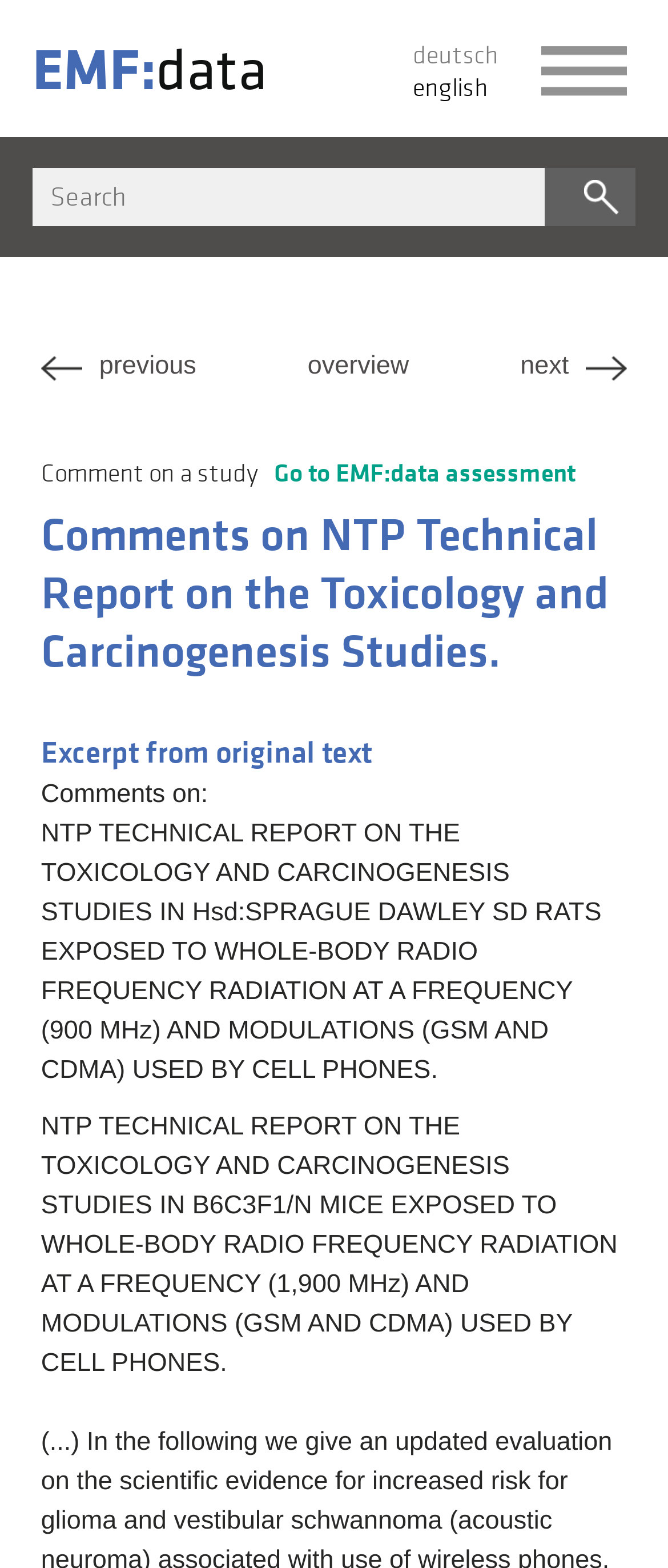Give a one-word or phrase response to the following question: What is the purpose of the search textbox?

To search